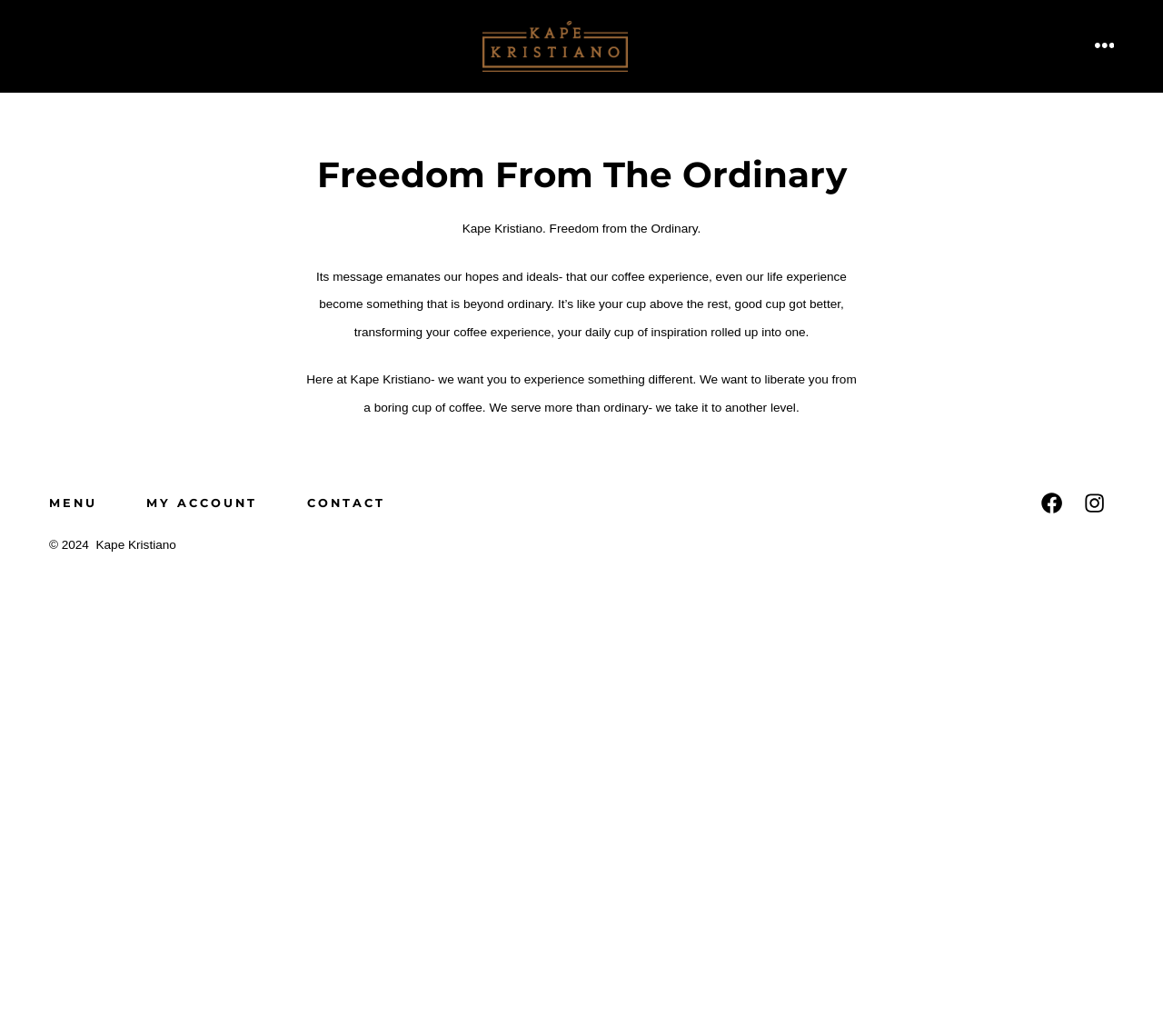Provide the bounding box coordinates in the format (top-left x, top-left y, bottom-right x, bottom-right y). All values are floating point numbers between 0 and 1. Determine the bounding box coordinate of the UI element described as: American society

None